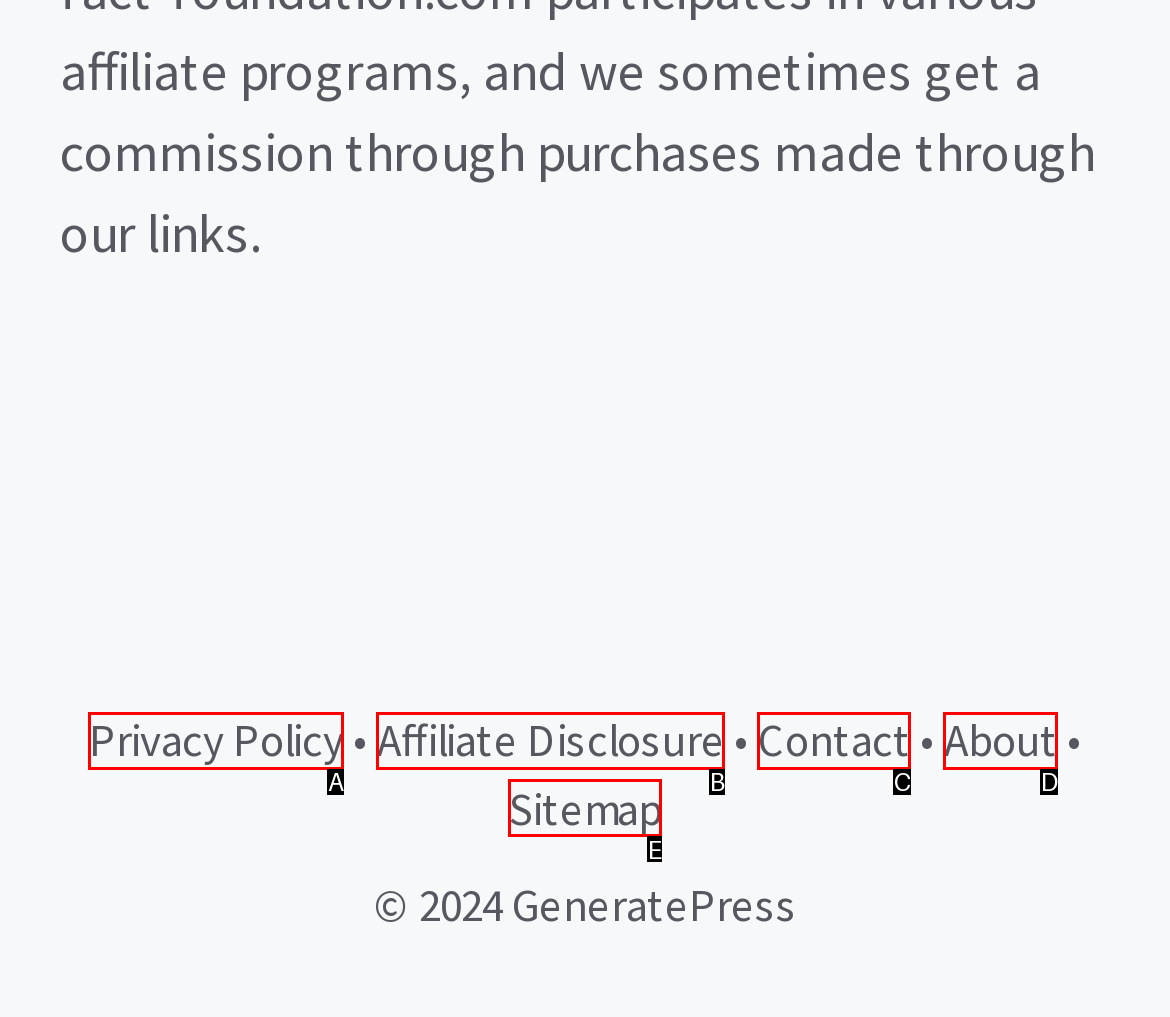Select the option that aligns with the description: Privacy Policy
Respond with the letter of the correct choice from the given options.

A